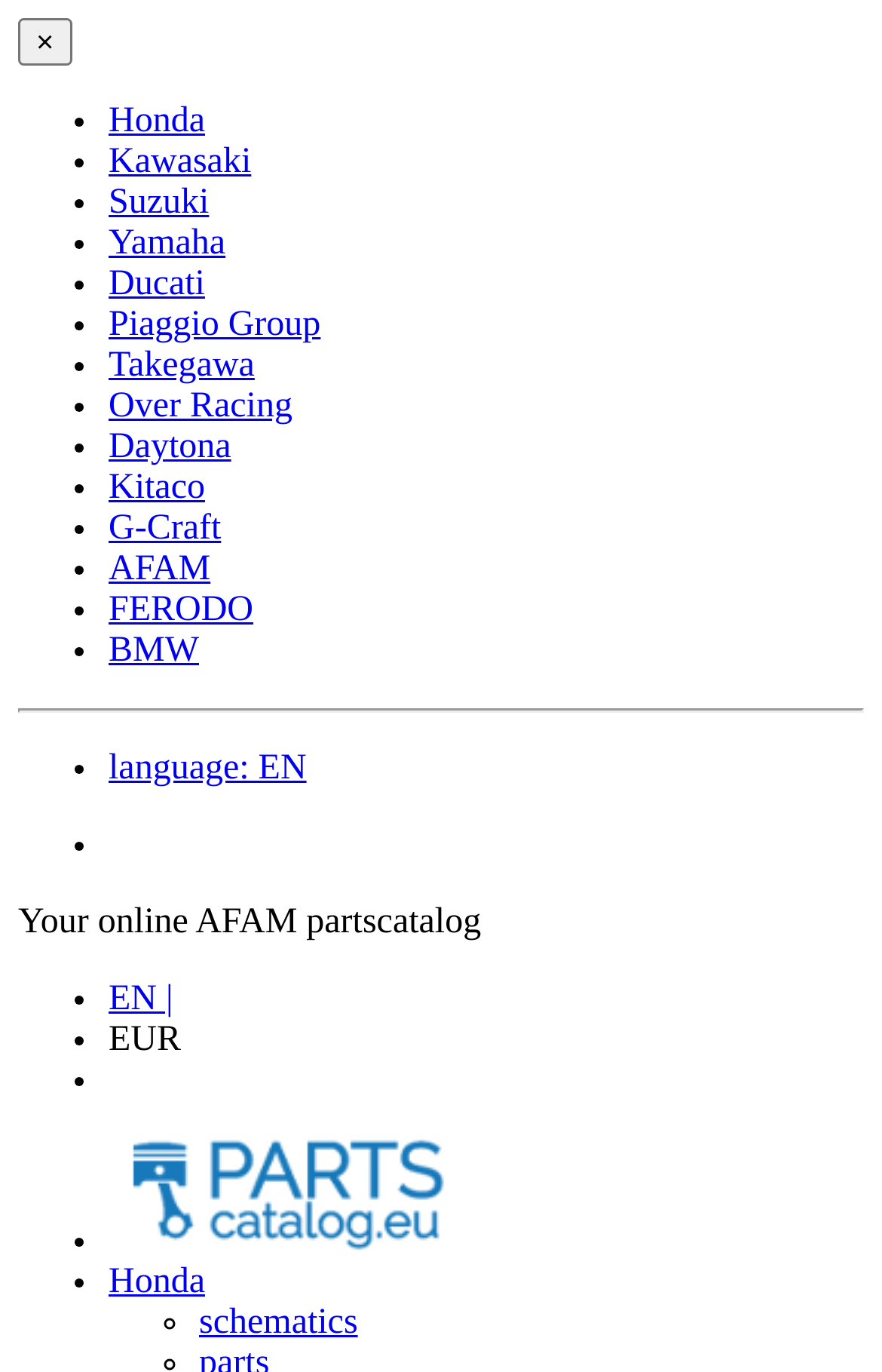Use the information in the screenshot to answer the question comprehensively: What is the currency used on this website?

The currency used on this website can be determined by looking at the text 'EUR' which is located near the language selection dropdown. This suggests that the website uses the Euro as its currency.